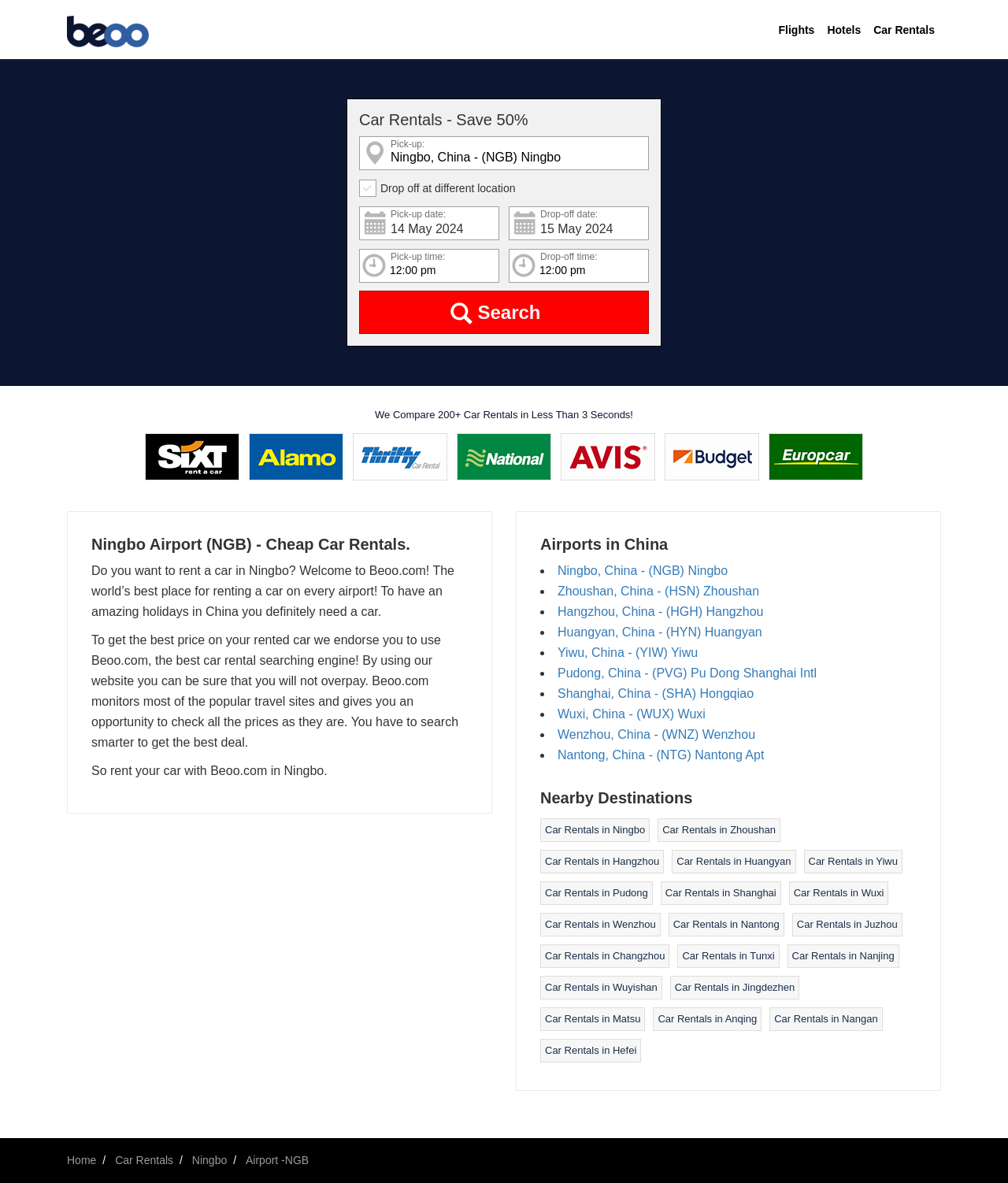Please identify the primary heading of the webpage and give its text content.

Car Rentals - Save 50%